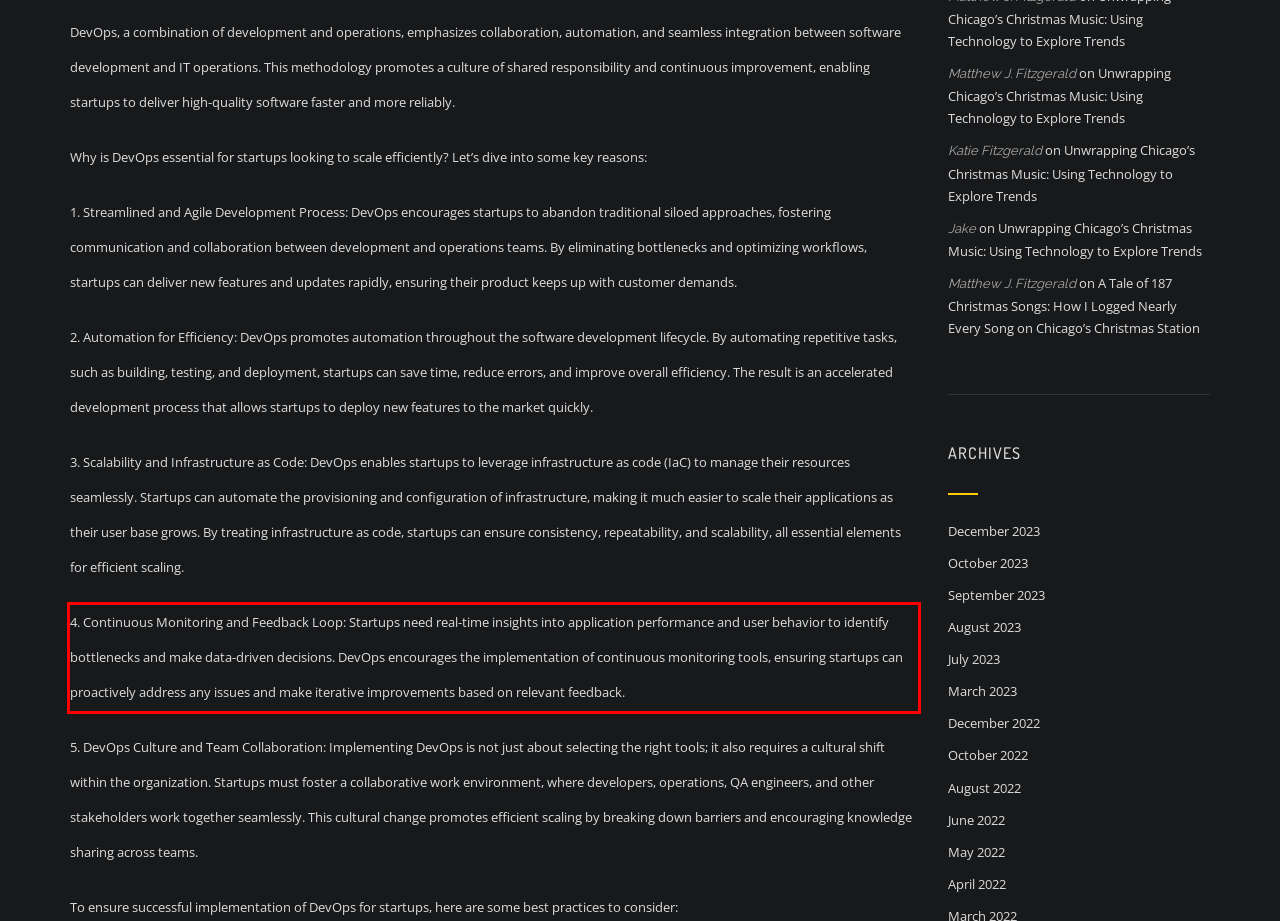Analyze the screenshot of the webpage and extract the text from the UI element that is inside the red bounding box.

4. Continuous Monitoring and Feedback Loop: Startups need real-time insights into application performance and user behavior to identify bottlenecks and make data-driven decisions. DevOps encourages the implementation of continuous monitoring tools, ensuring startups can proactively address any issues and make iterative improvements based on relevant feedback.